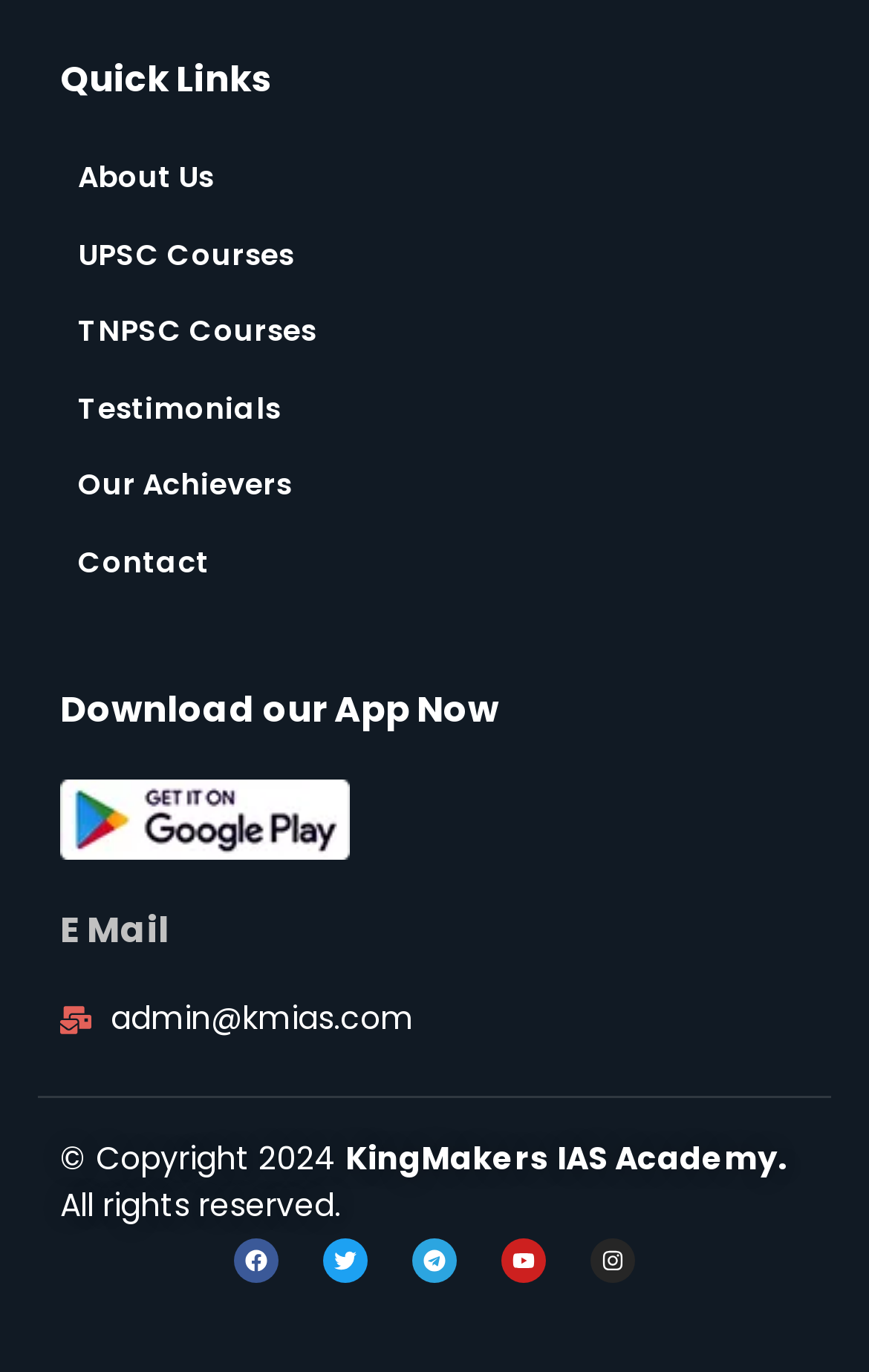Identify the bounding box coordinates of the element to click to follow this instruction: 'Contact us'. Ensure the coordinates are four float values between 0 and 1, provided as [left, top, right, bottom].

[0.069, 0.386, 0.931, 0.435]